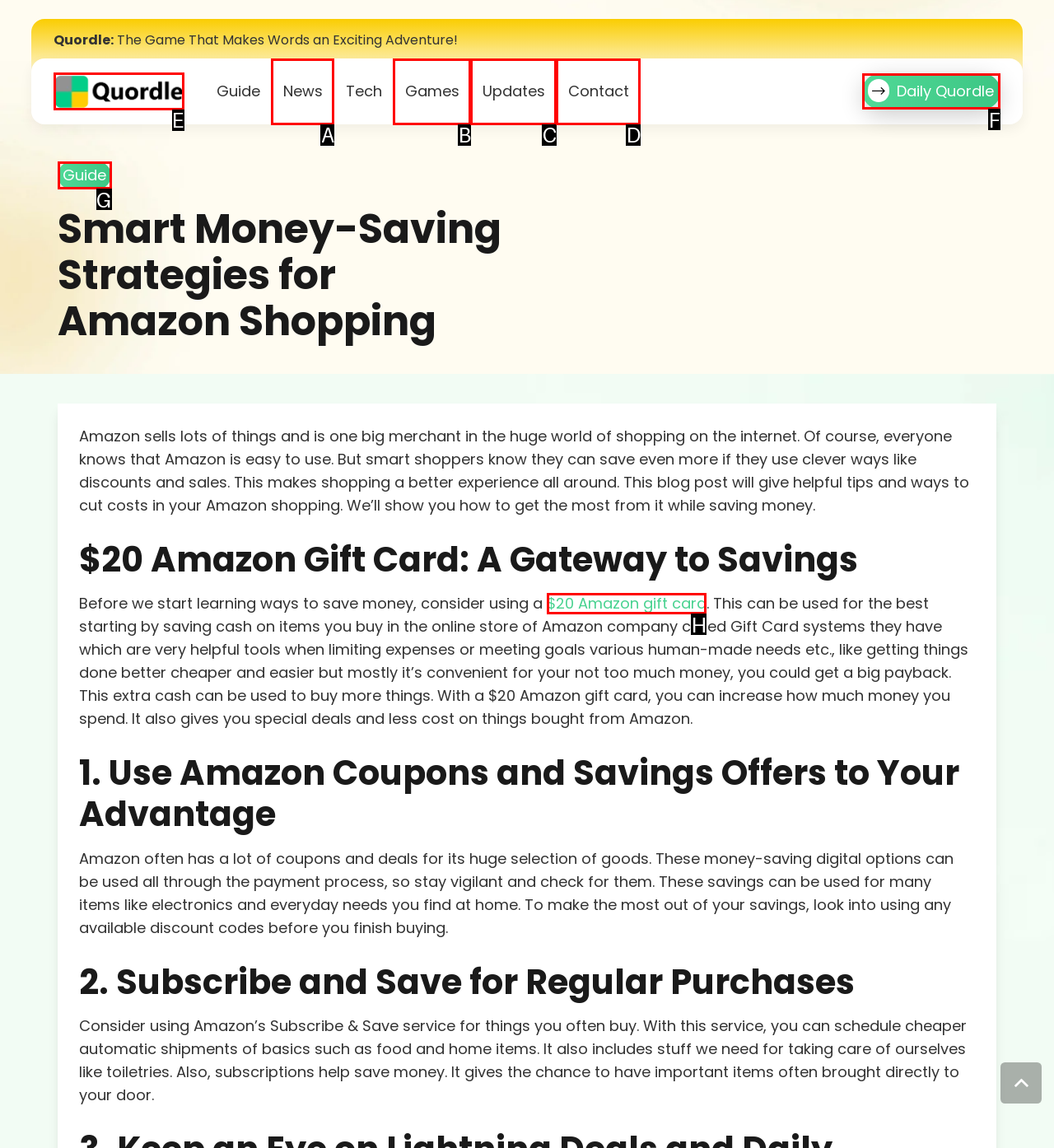Which choice should you pick to execute the task: Get a $20 Amazon gift card
Respond with the letter associated with the correct option only.

H